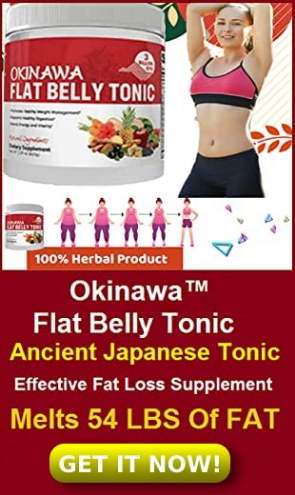What is the suggested benefit of using the tonic?
Answer the question with a single word or phrase by looking at the picture.

Melt 54 lbs of fat